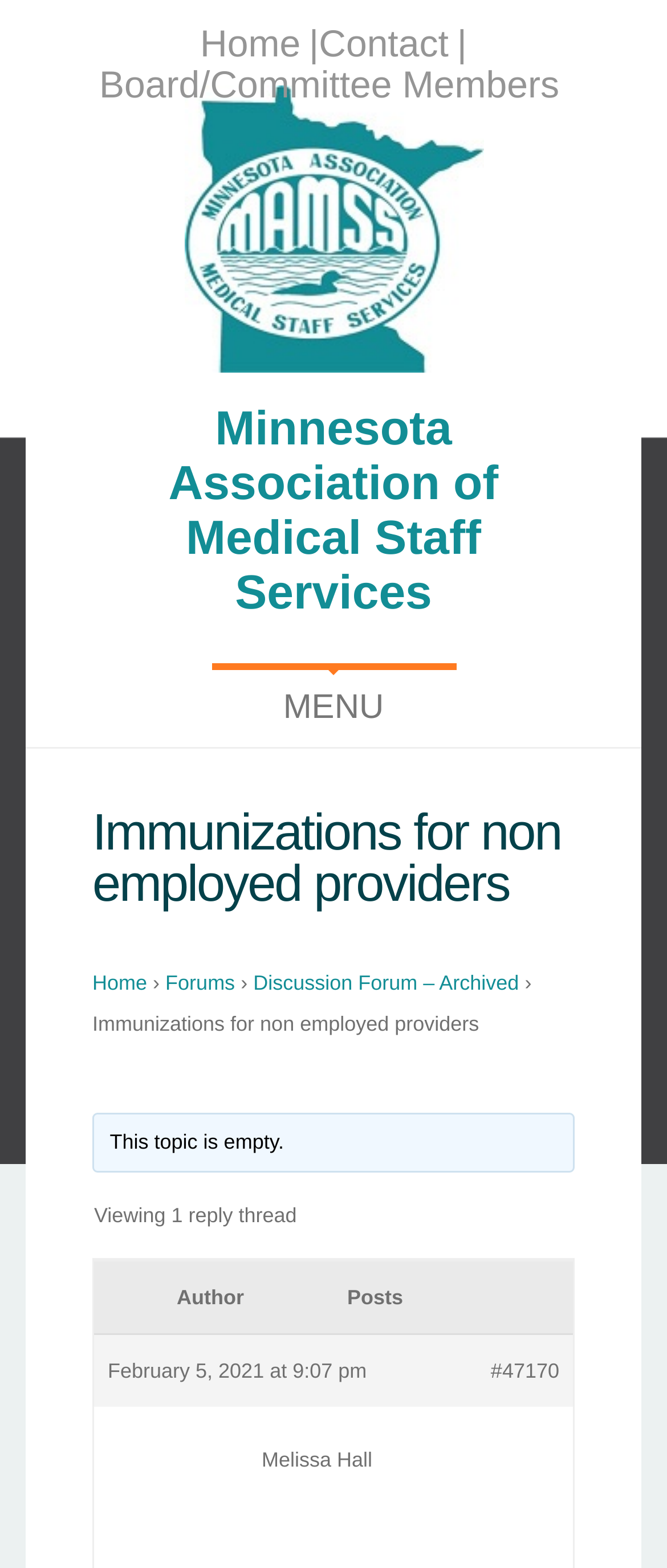Find the bounding box coordinates for the element that must be clicked to complete the instruction: "view archived discussion forum". The coordinates should be four float numbers between 0 and 1, indicated as [left, top, right, bottom].

[0.38, 0.619, 0.778, 0.634]